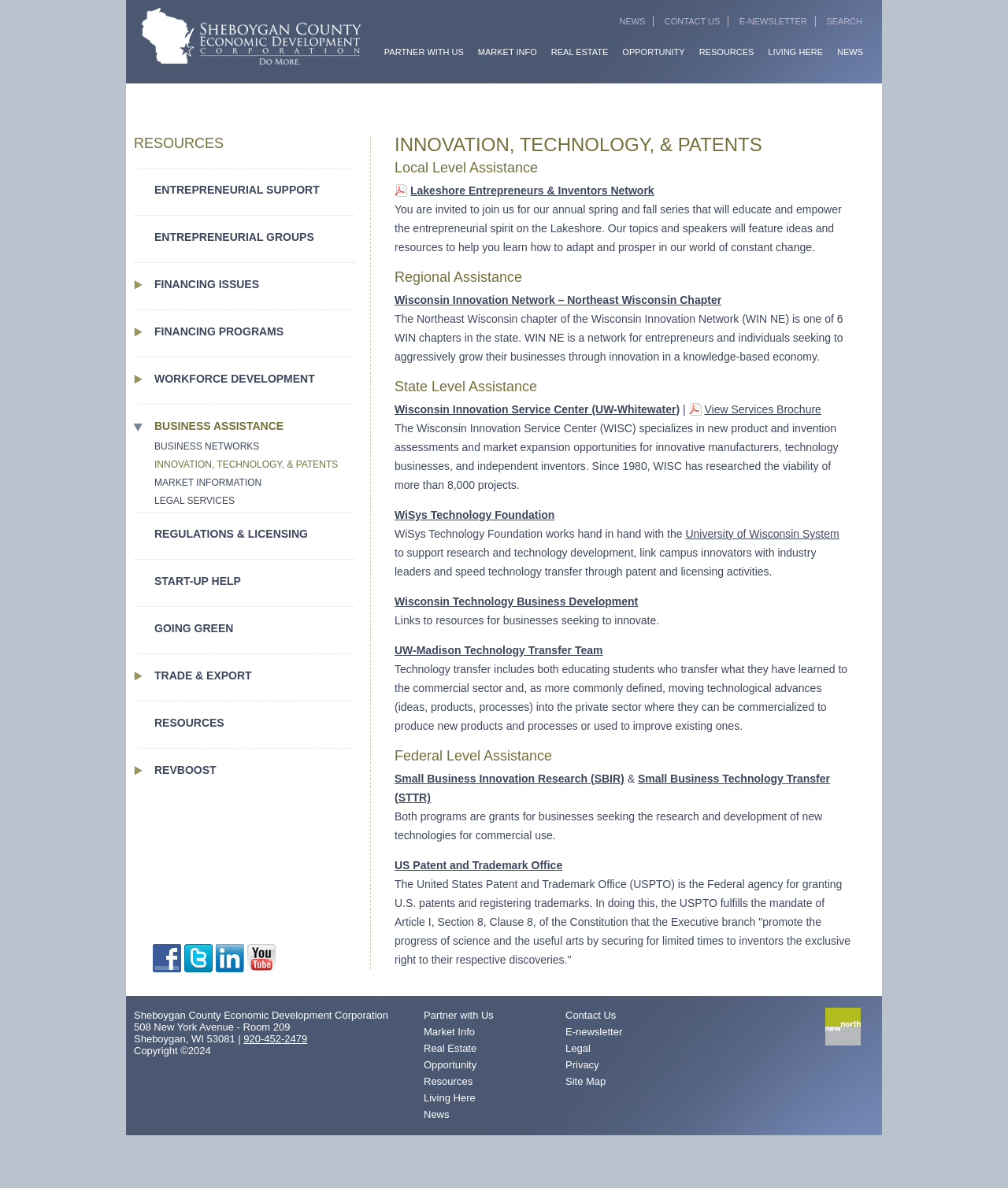Analyze the image and give a detailed response to the question:
What is the purpose of the Wisconsin Innovation Service Center?

I found the answer by looking at the static text associated with the link 'Wisconsin Innovation Service Center (UW-Whitewater)'. The text describes the center's purpose as 'new product and invention assessments and market expansion opportunities for innovative manufacturers, technology businesses, and independent inventors'.